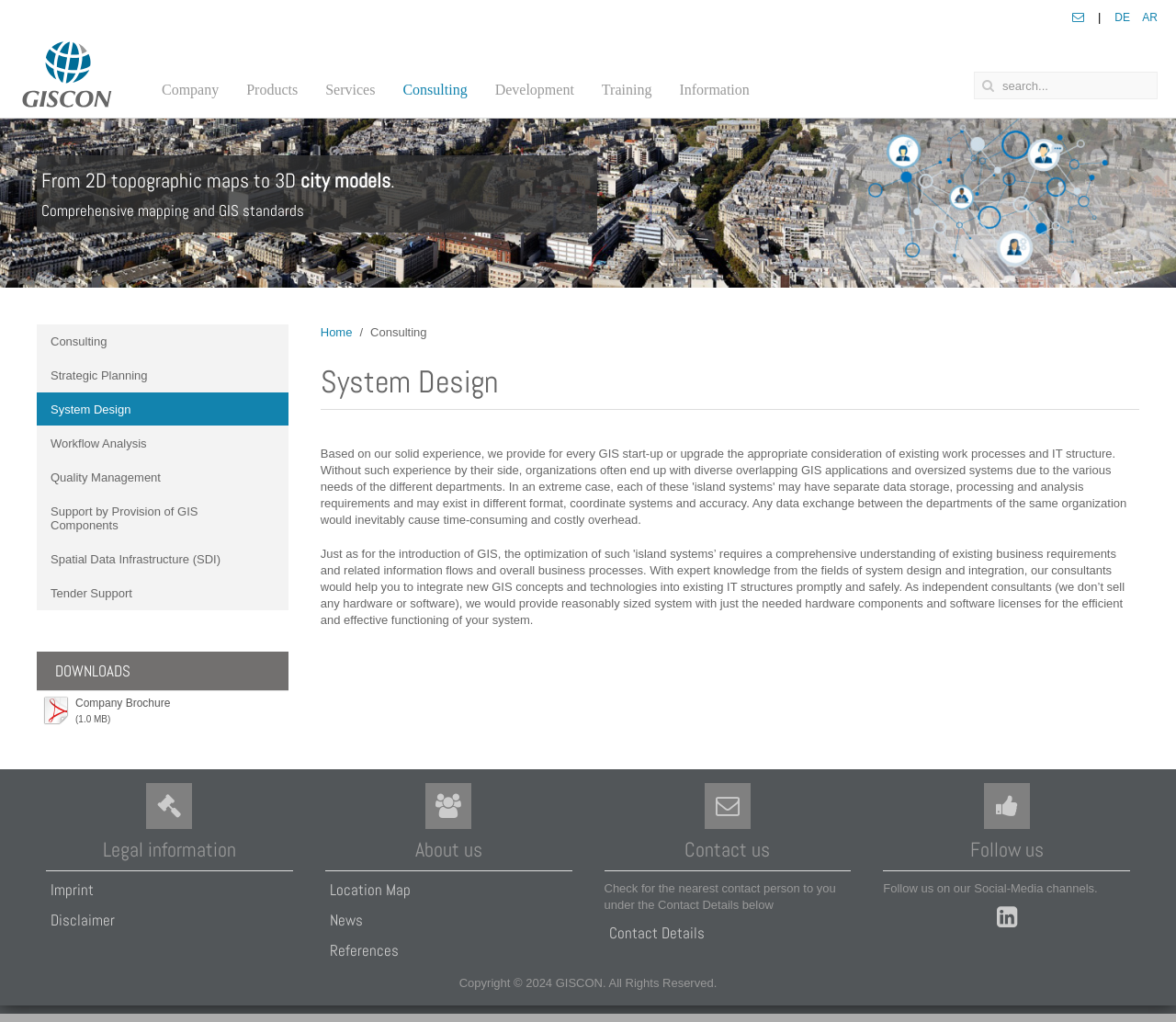How many social media channels can you follow GISCON on?
Use the information from the image to give a detailed answer to the question.

I looked at the 'Follow us' section on the webpage and found a single social media icon, which is a Facebook icon. Therefore, you can follow GISCON on at least one social media channel, which is Facebook.